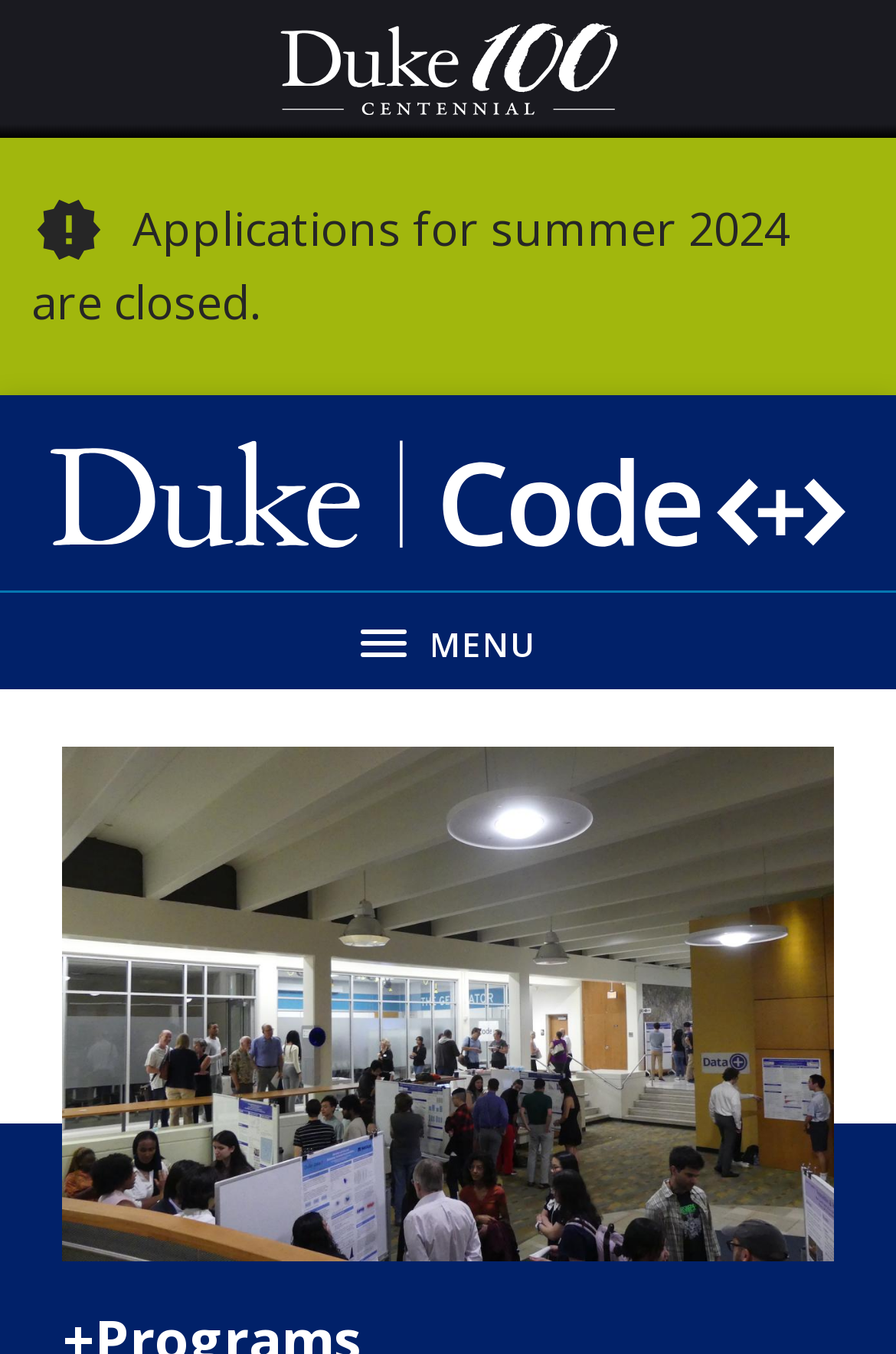Provide a short answer to the following question with just one word or phrase: What is the name of the program with an image?

Code+ Program